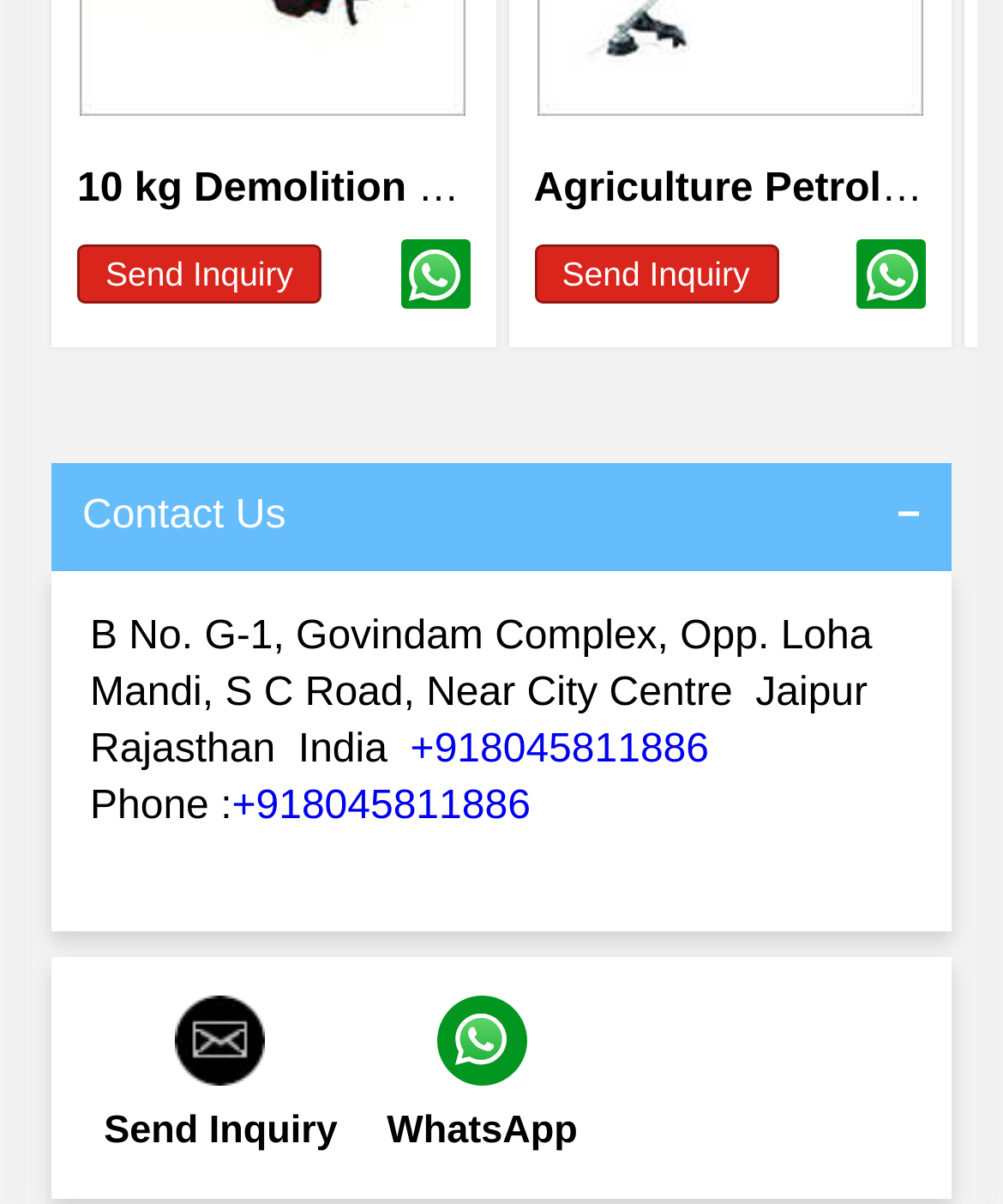Refer to the image and answer the question with as much detail as possible: What is the product mentioned on the webpage?

The webpage mentions a product '10 kg Demolition Hammer' which is a link on the webpage, indicating that the webpage is related to a product or a company that sells this product.